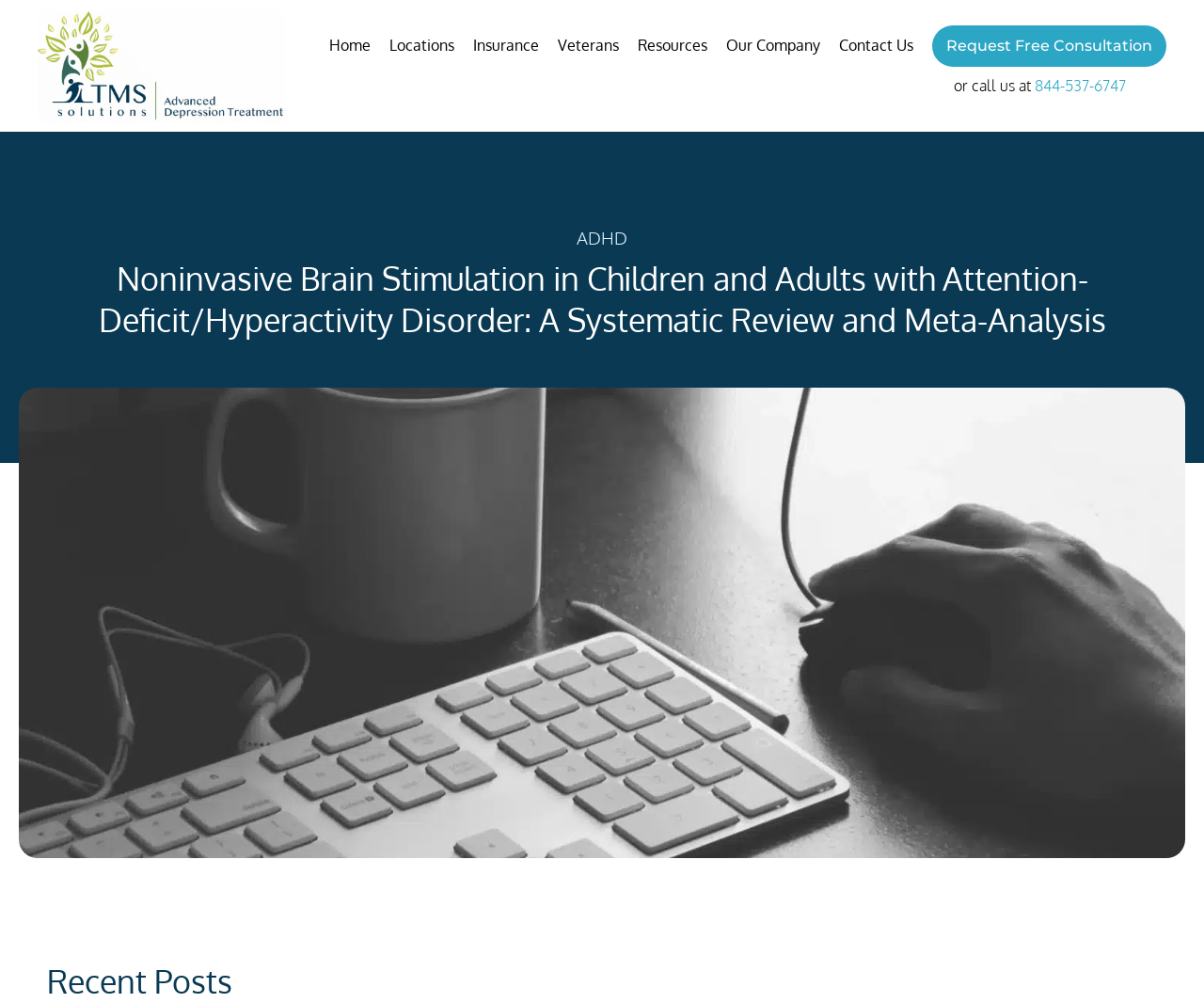Determine the bounding box coordinates for the UI element matching this description: "Request Free Consultation".

[0.774, 0.025, 0.969, 0.067]